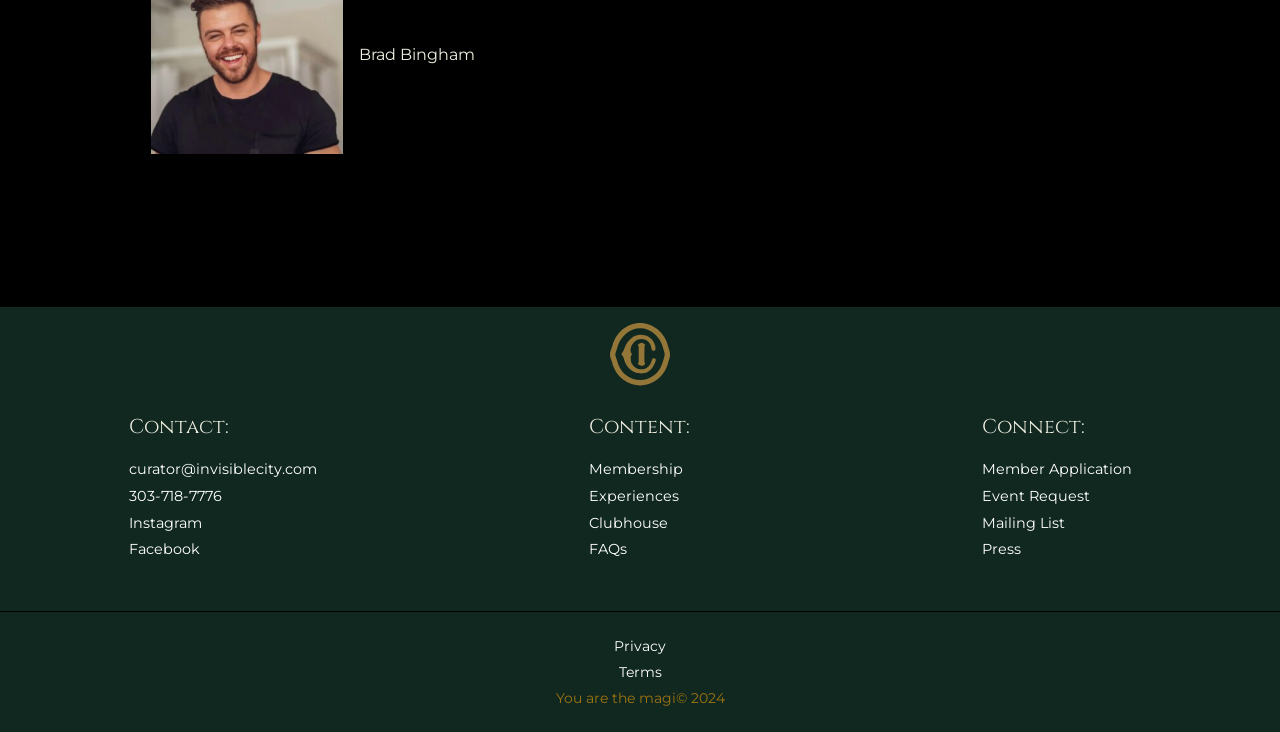What is the name of the person mentioned?
From the details in the image, provide a complete and detailed answer to the question.

The name 'Brad Bingham' is mentioned at the top of the webpage, indicating that it might be the name of the author, owner, or a prominent figure related to the webpage's content.